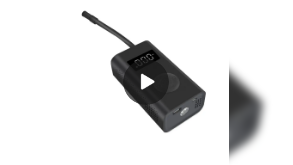Please provide a short answer using a single word or phrase for the question:
What is the purpose of the flexible hose?

Easy access to tire valves